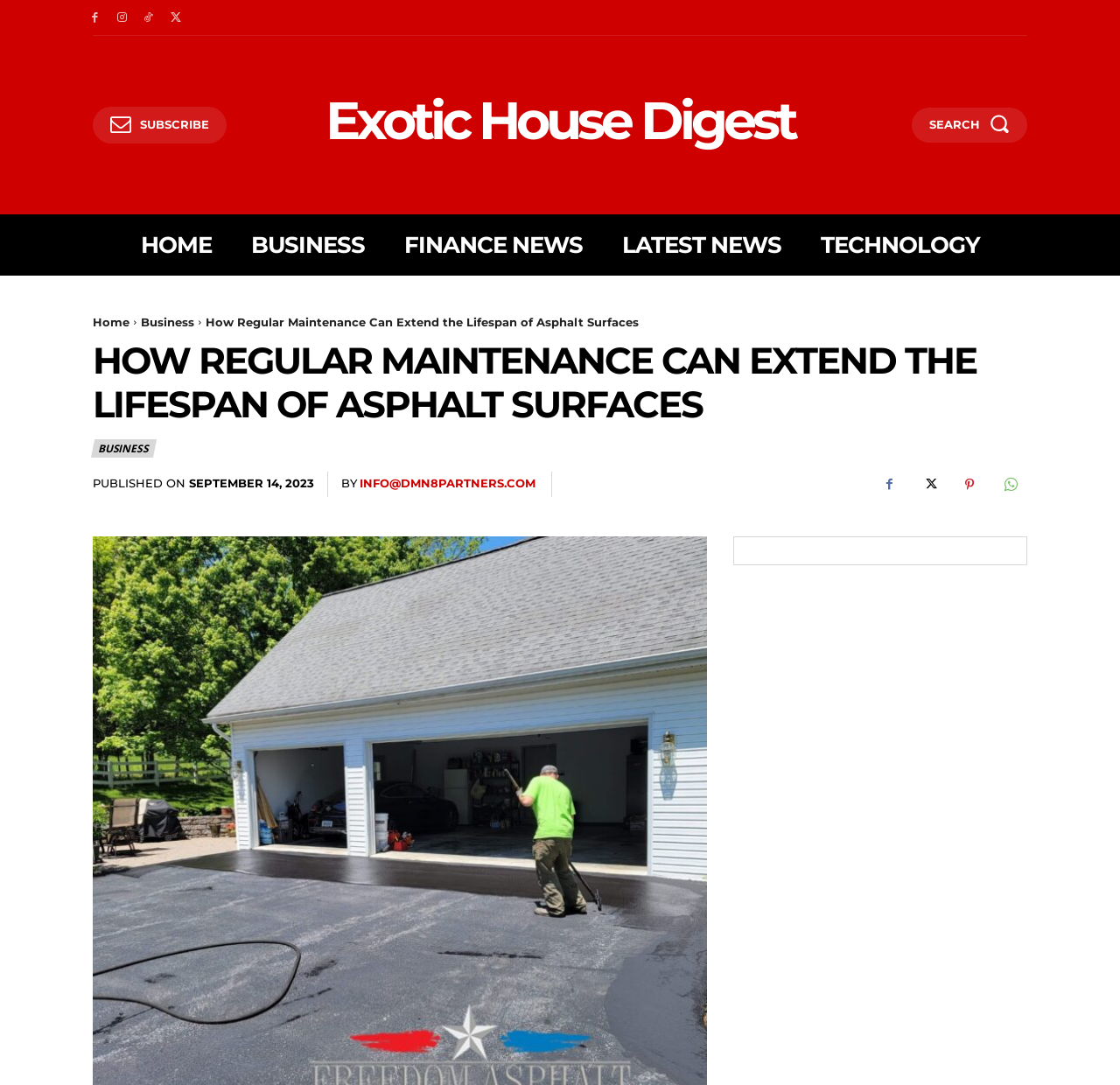Identify the bounding box coordinates for the region of the element that should be clicked to carry out the instruction: "Go to the home page". The bounding box coordinates should be four float numbers between 0 and 1, i.e., [left, top, right, bottom].

[0.125, 0.197, 0.189, 0.254]